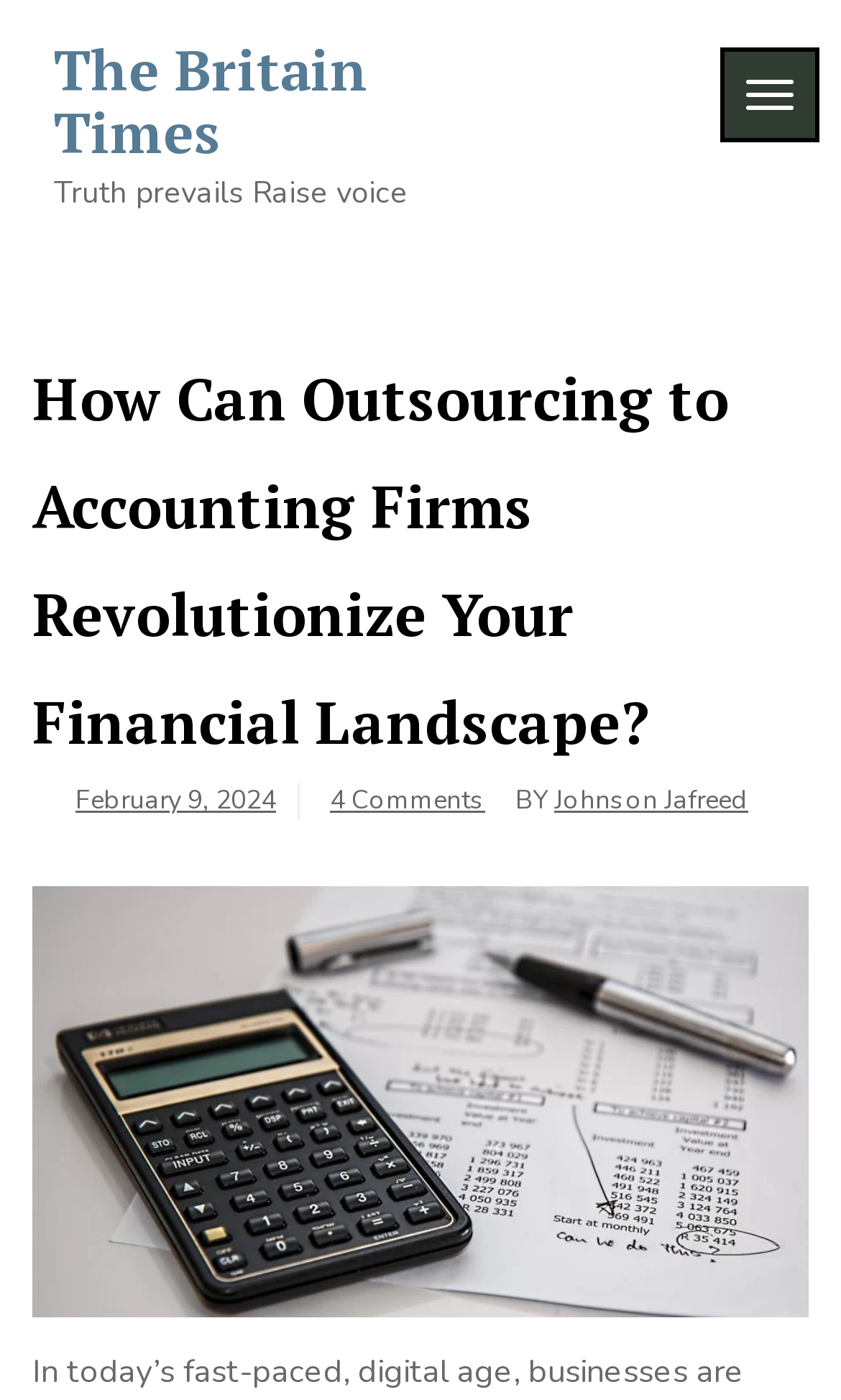Give a detailed explanation of the elements present on the webpage.

The webpage appears to be an article from "The Britain Times" with the title "How Can Outsourcing to Accounting Firms Revolutionize Your Financial Landscape?" prominently displayed at the top. Below the title, there is a date "February 9, 2024" and the author's name "Johnson Jafreed" along with a comment count of "4 Comments". 

To the top left, there is a heading "The Britain Times" which is also a link, and next to it, there is a static text "Truth prevails Raise voice". On the top right, there is a button "TOGGLE NAVIGATION" which is not expanded. 

The main content of the article is accompanied by an image related to the topic, which takes up a significant portion of the page. The article's meta description mentions that businesses are seeking strategies to improve efficiency, reduce costs, and stay competitive, suggesting that the article may discuss how outsourcing to accounting firms can help achieve these goals.